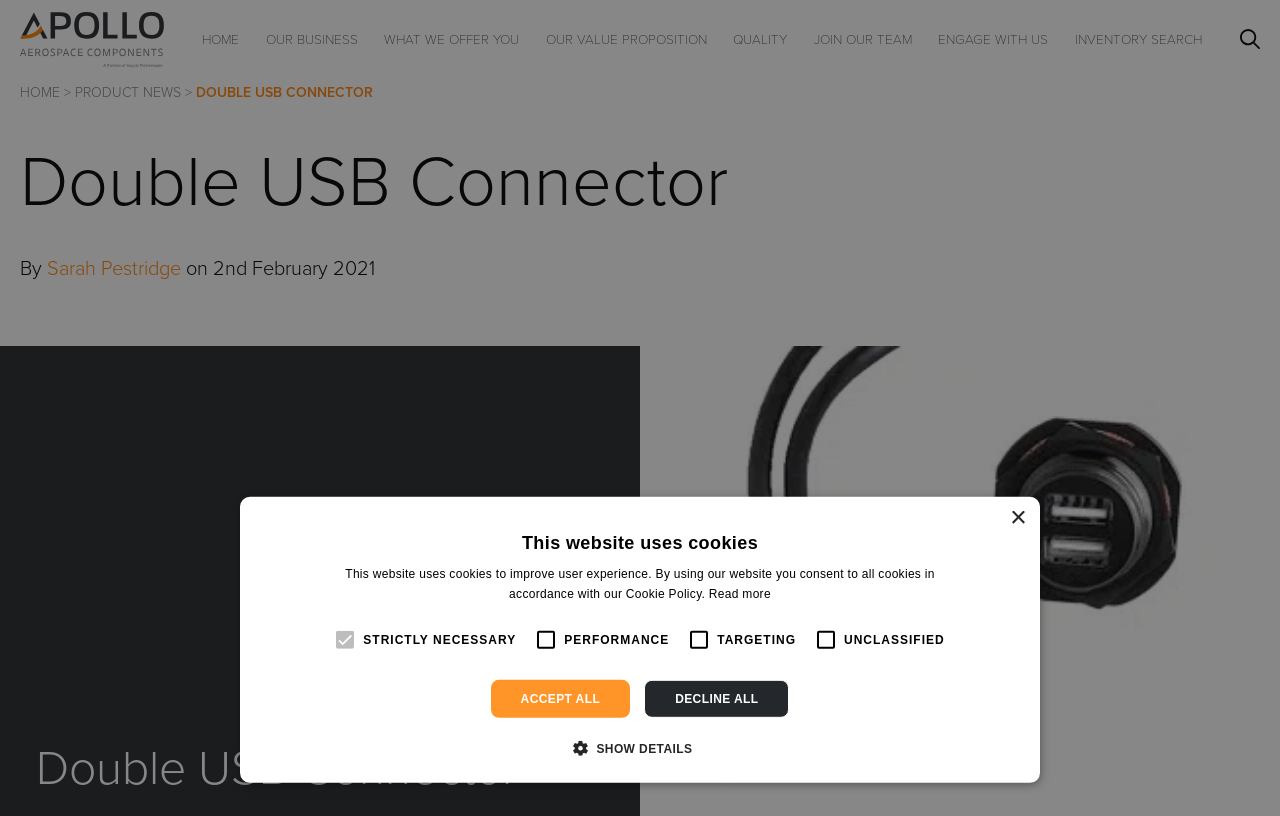Determine the bounding box coordinates for the area that should be clicked to carry out the following instruction: "Click the SHOW DETAILS button".

[0.459, 0.905, 0.541, 0.929]